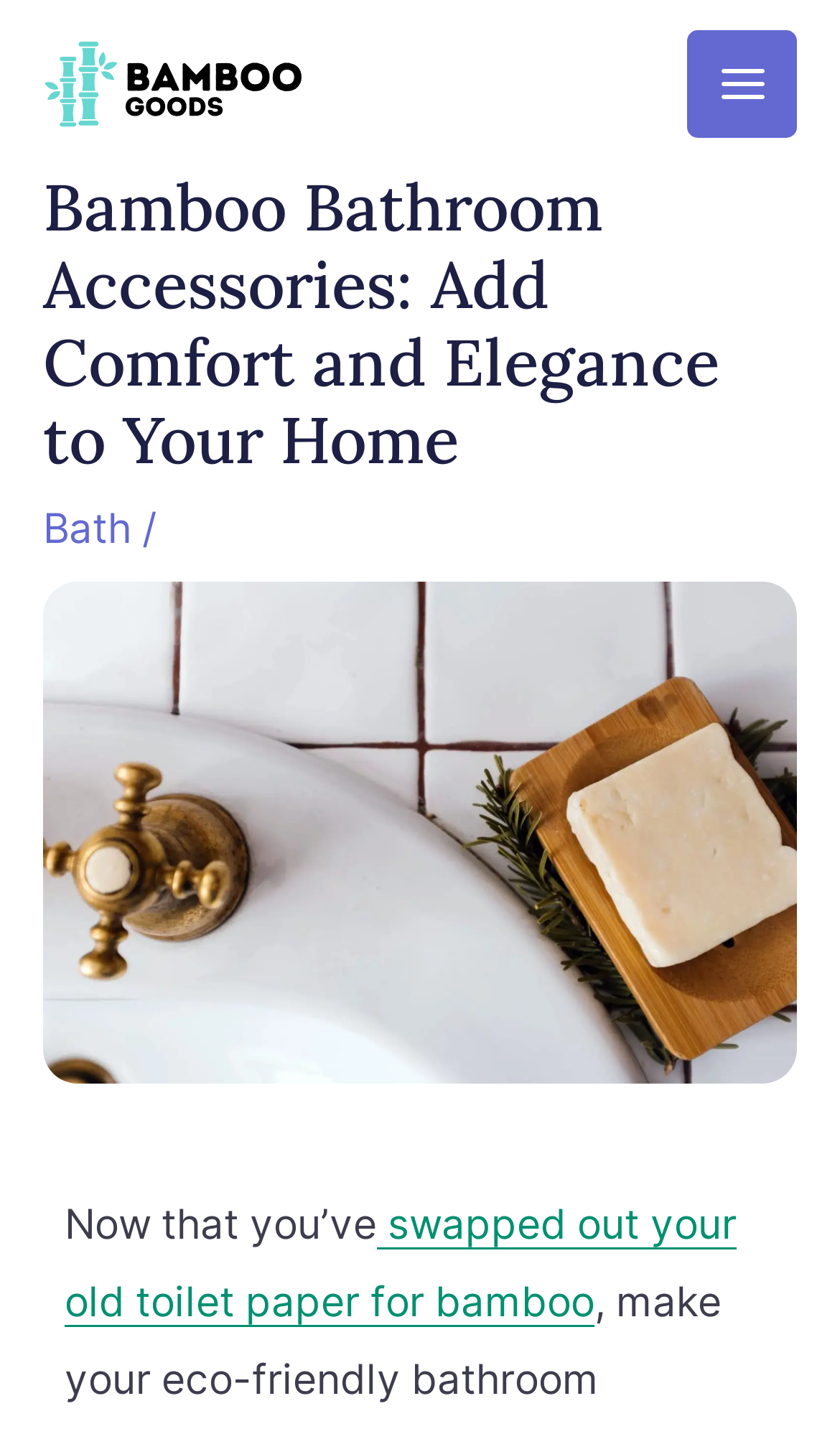Determine which piece of text is the heading of the webpage and provide it.

Bamboo Bathroom Accessories: Add Comfort and Elegance to Your Home